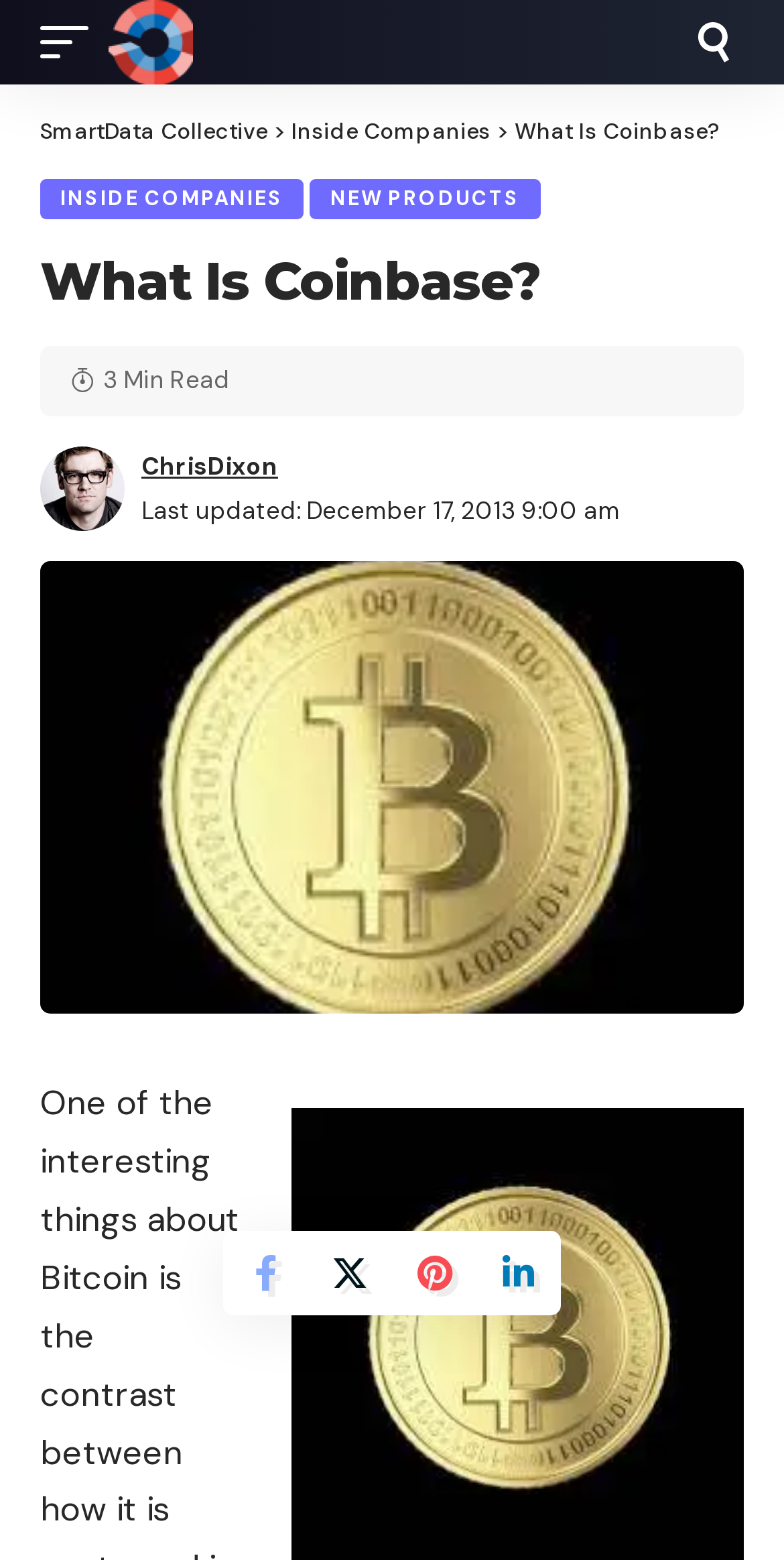What is the name of the website?
Examine the webpage screenshot and provide an in-depth answer to the question.

I determined the answer by looking at the top-left corner of the webpage, where I found the link 'SmartData Collective' with an image of the same name, indicating that it is the website's name.